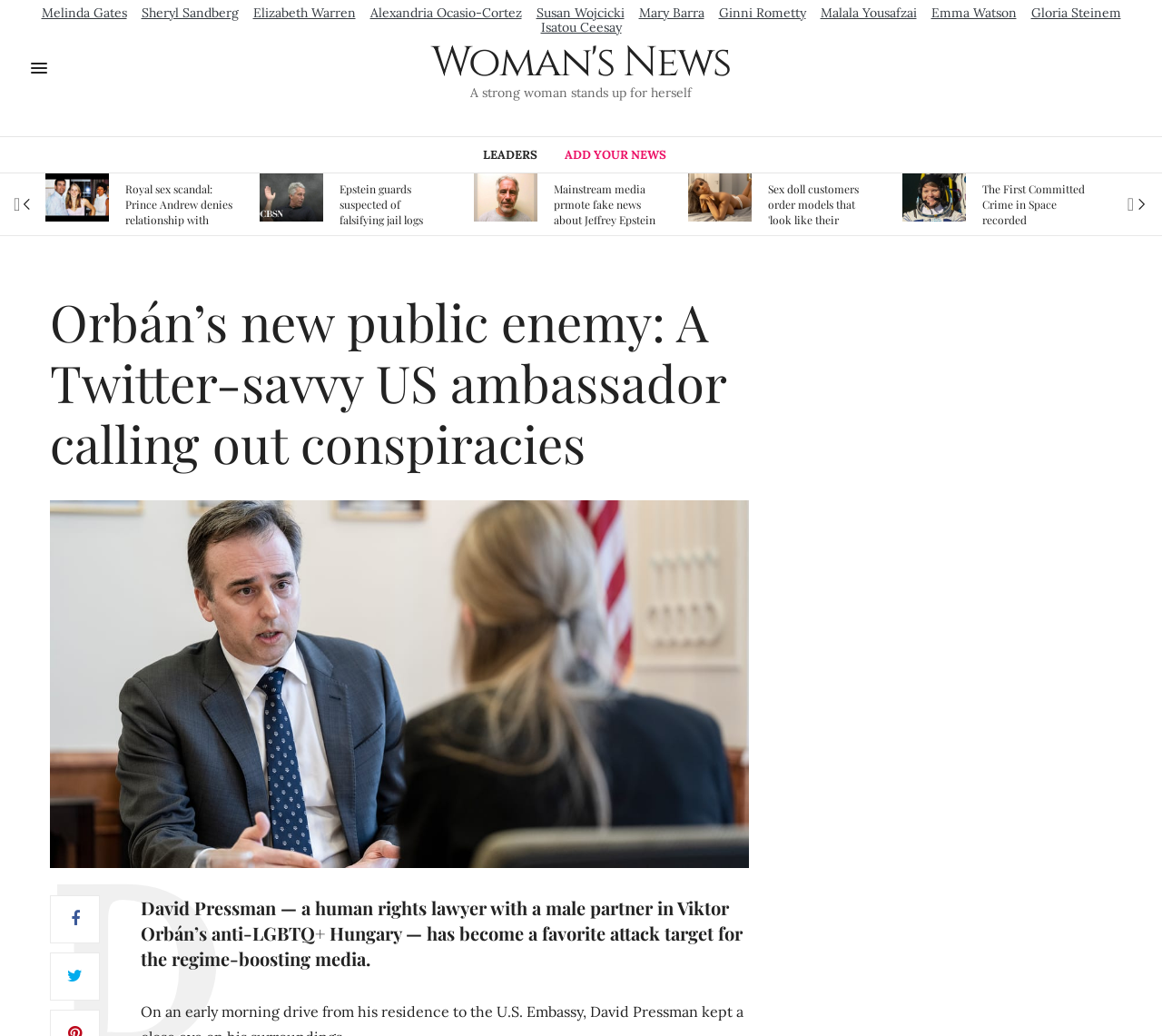Locate the bounding box coordinates of the segment that needs to be clicked to meet this instruction: "Click on the button to add your news".

[0.486, 0.14, 0.573, 0.16]